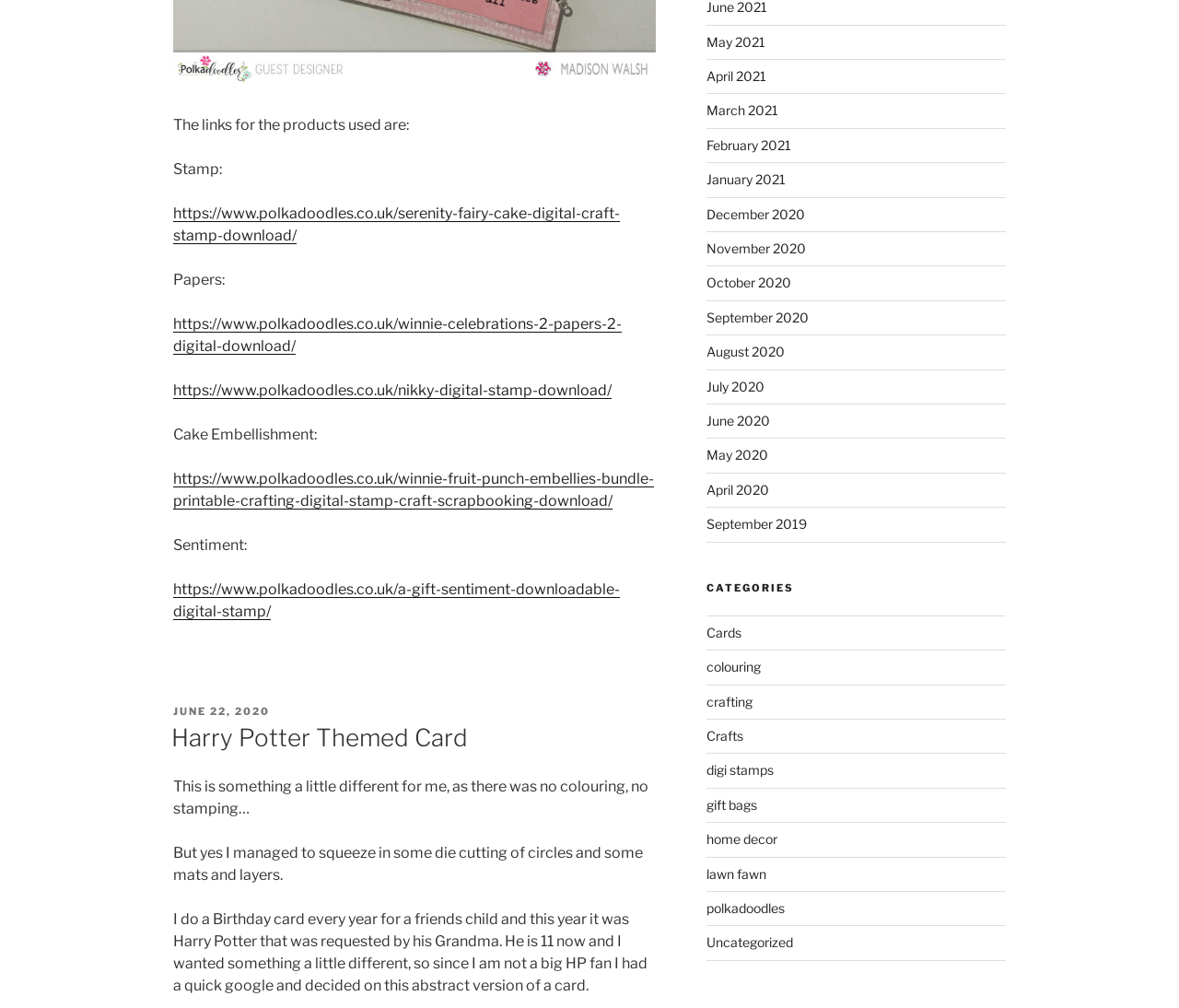Please find and report the bounding box coordinates of the element to click in order to perform the following action: "Browse the Cards category". The coordinates should be expressed as four float numbers between 0 and 1, in the format [left, top, right, bottom].

[0.599, 0.62, 0.629, 0.635]